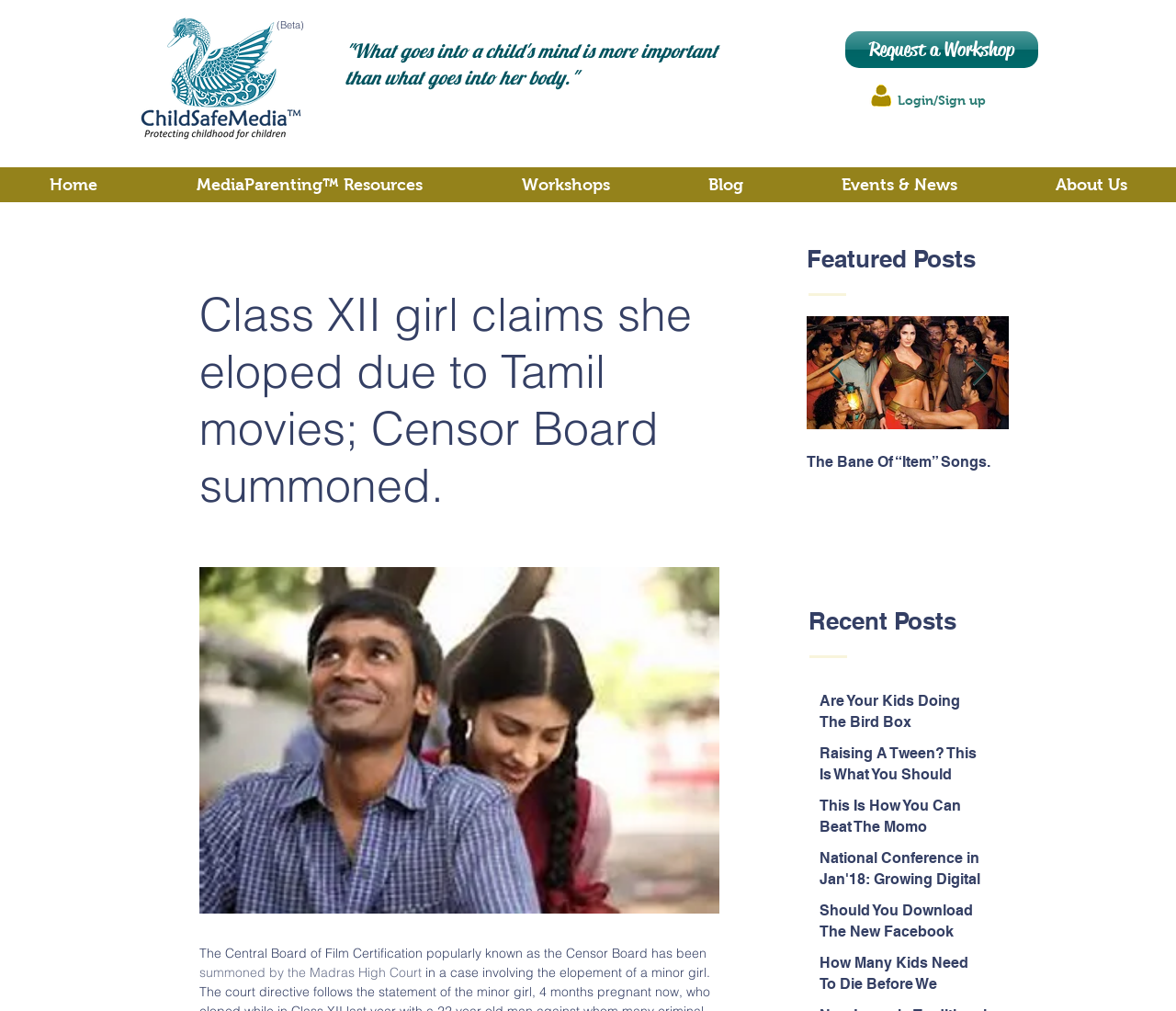What is the logo of the website?
Please ensure your answer to the question is detailed and covers all necessary aspects.

The logo of the website is located at the top left corner of the webpage, and it is an image with the text 'ChildSafeMedia'.